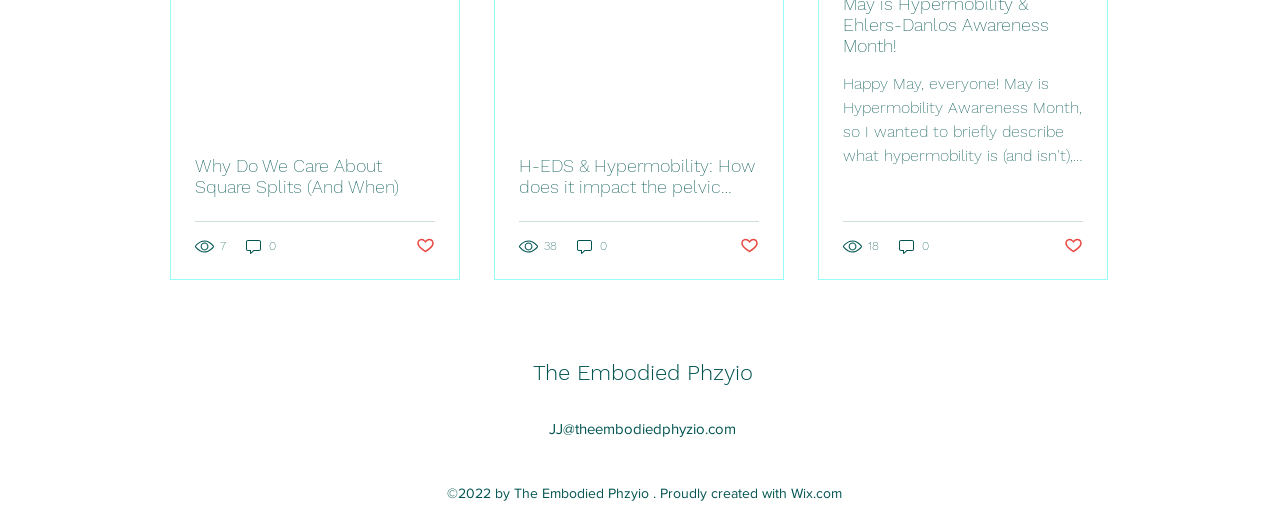Pinpoint the bounding box coordinates for the area that should be clicked to perform the following instruction: "Read the article about Hypermobility Awareness Month".

[0.659, 0.142, 0.845, 0.456]